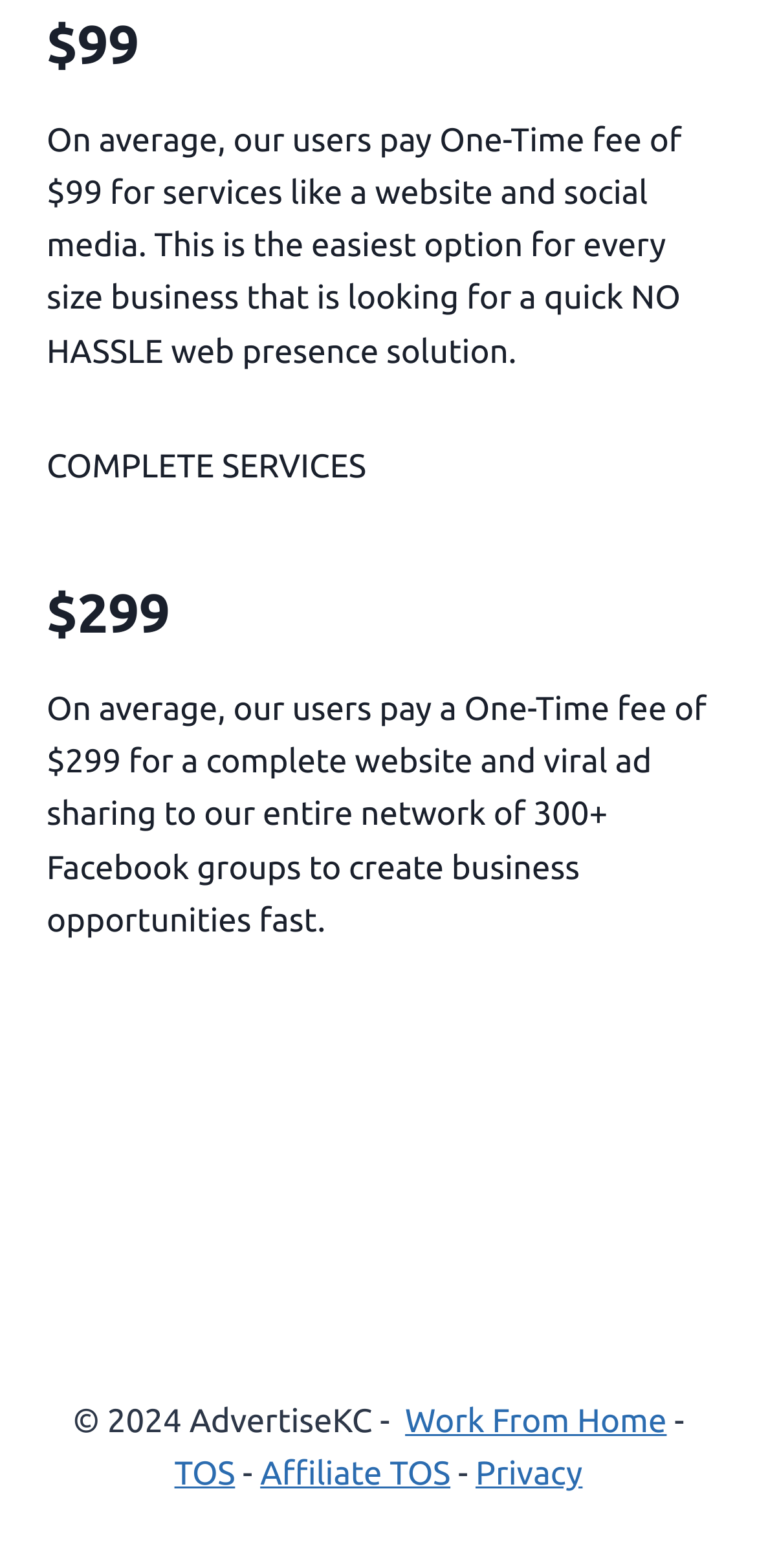What is the copyright year of AdvertiseKC?
Please provide a comprehensive and detailed answer to the question.

The webpage has a copyright notice at the bottom with the year 2024, indicating that AdvertiseKC has the copyright for that year.